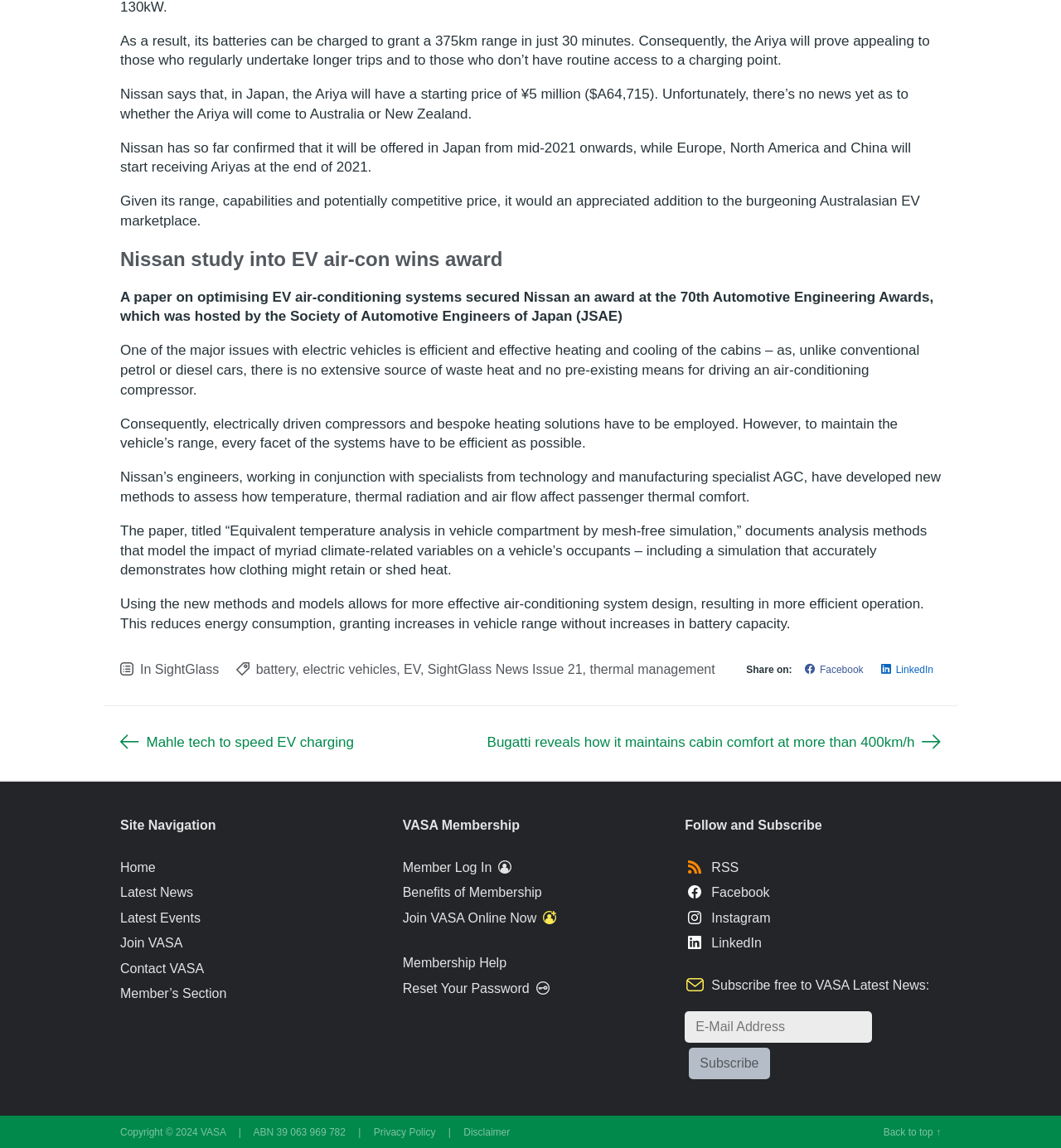What is the purpose of the new methods developed by Nissan's engineers?
Craft a detailed and extensive response to the question.

The text explains that the new methods and models allow for more effective air-conditioning system design, resulting in more efficient operation, which reduces energy consumption and grants increases in vehicle range without increases in battery capacity.